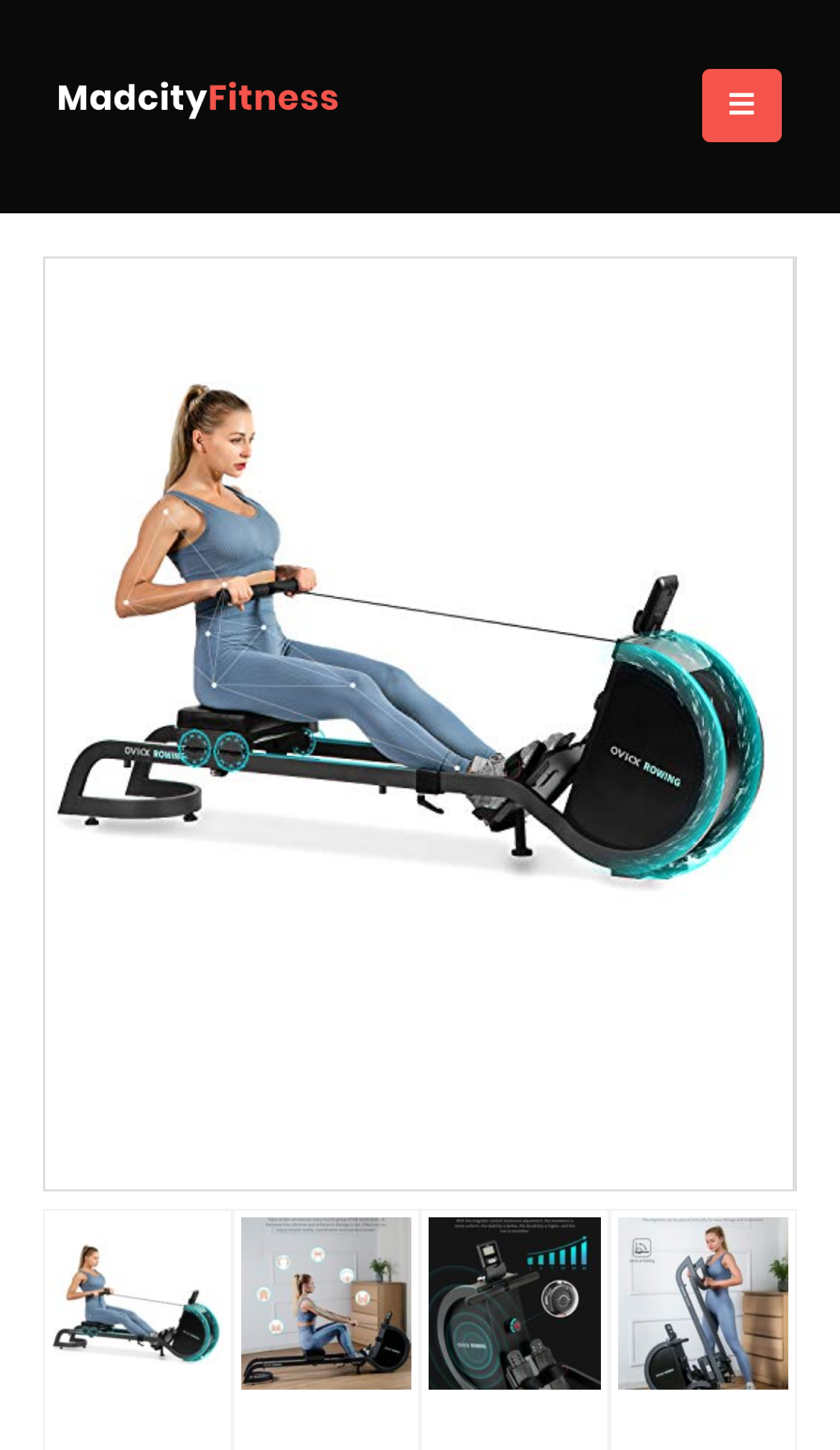How many images are there on the page?
Examine the image and give a concise answer in one word or a short phrase.

6